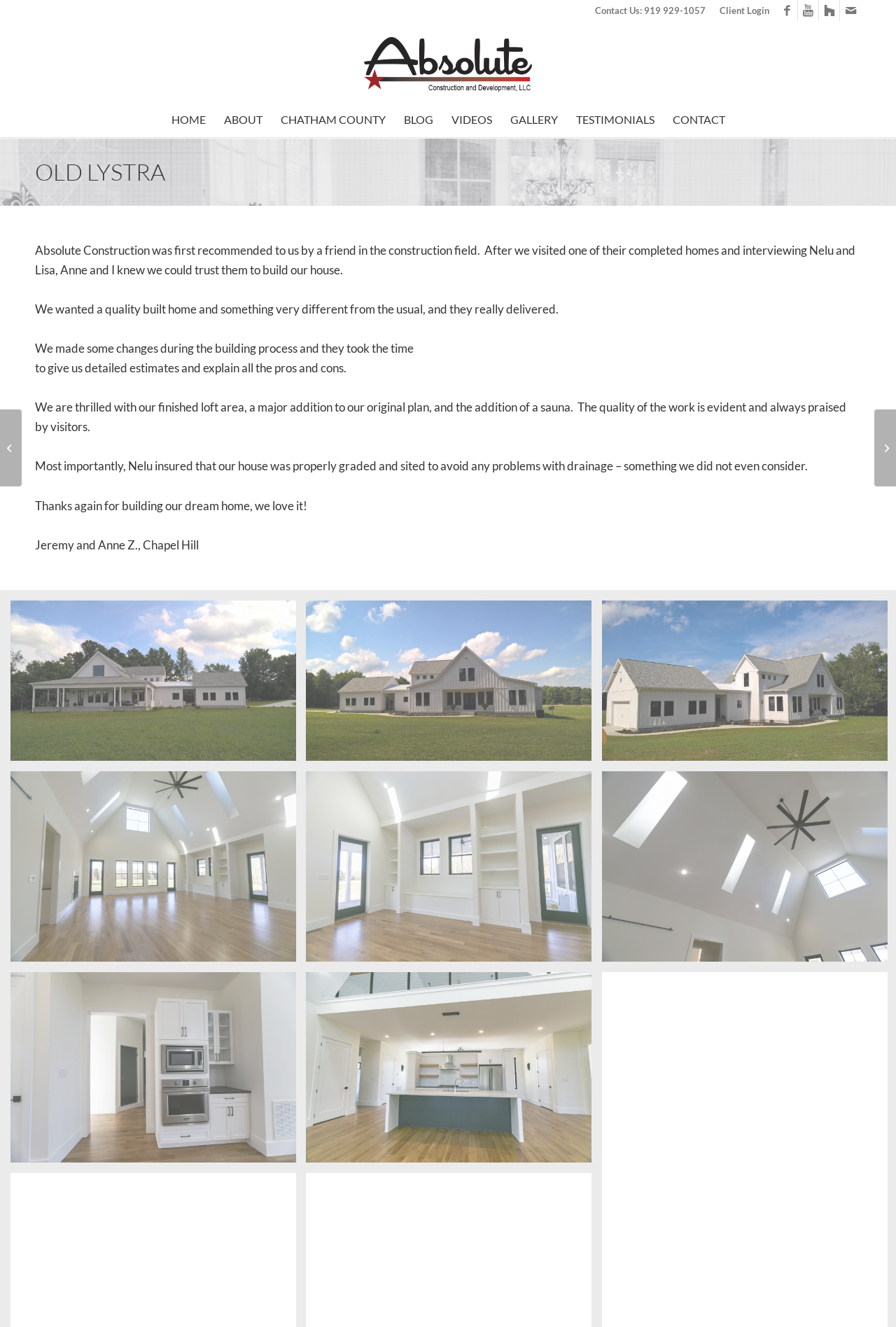How many image thumbnails are there?
Refer to the image and answer the question using a single word or phrase.

6